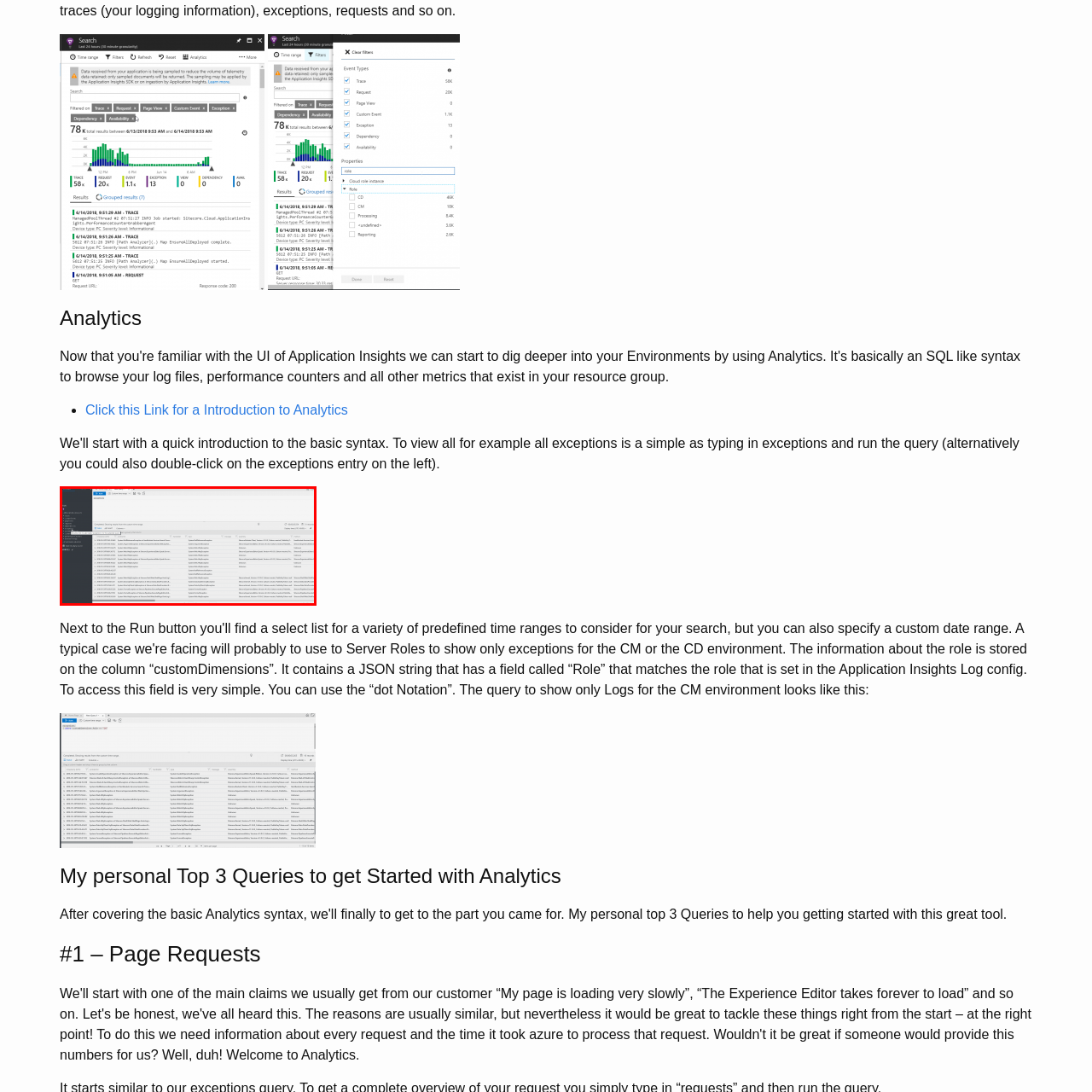What is the goal of the interface design?
Check the content within the red bounding box and give a brief answer in one word or a short phrase.

To facilitate user interaction